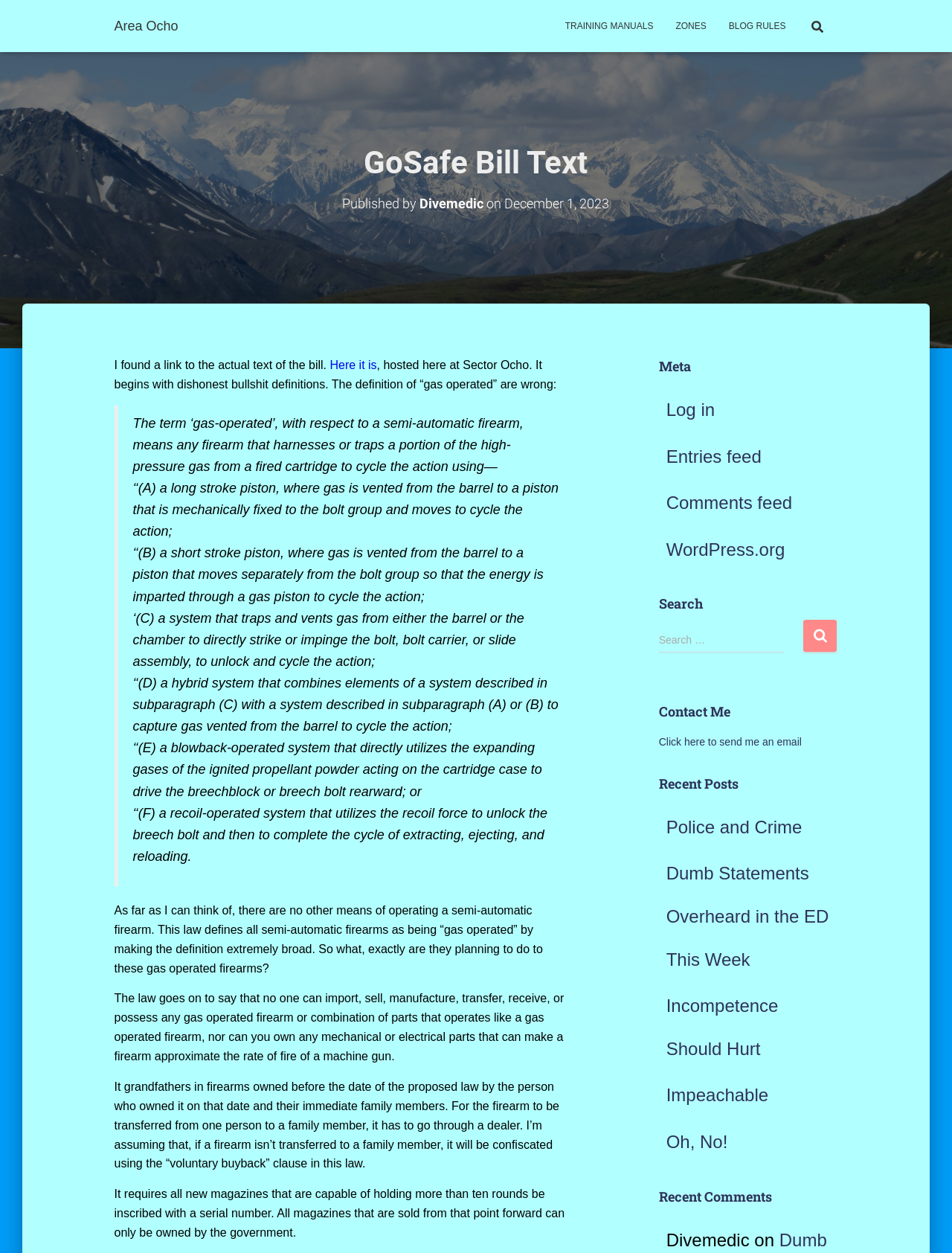Please identify the bounding box coordinates of the clickable area that will allow you to execute the instruction: "Contact the author via email".

[0.692, 0.587, 0.842, 0.597]